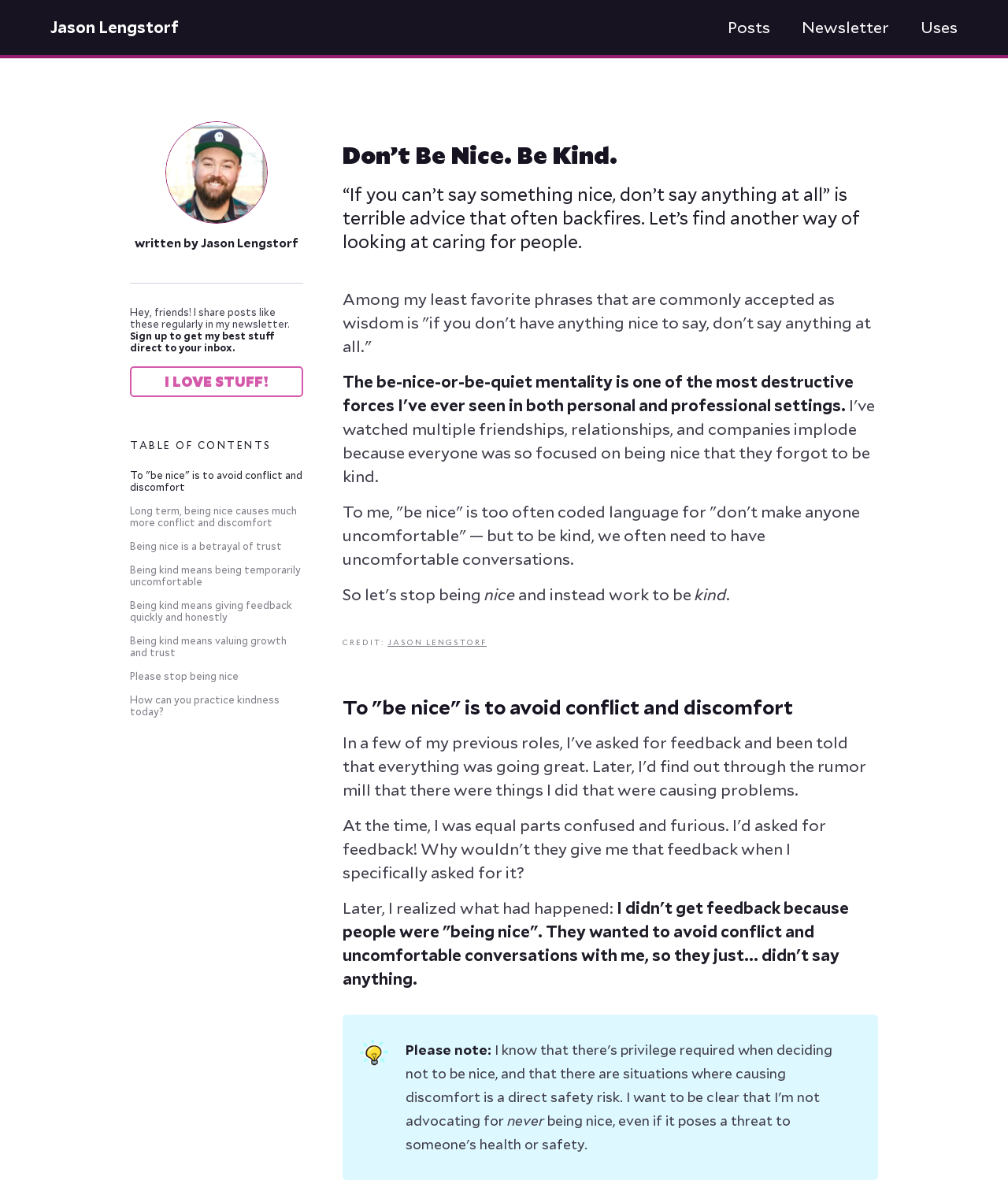Write an elaborate caption that captures the essence of the webpage.

The webpage is an article titled "Don't be nice. Be kind." by Jason Lengstorf. At the top, there are four links: "Jason Lengstorf", "Posts", "Newsletter", and "Uses". Below these links, there is a heading with the title of the article, followed by a brief summary of the article in a static text element.

To the left of the summary, there is a figure with an image of Jason Lengstorf and a figcaption with the text "written by Jason Lengstorf". Below the summary, there is a section with a static text element encouraging readers to sign up for the newsletter.

The main content of the article is divided into sections, each with a heading and several links. The sections are organized in a table of contents format, with a disclosure triangle that can be expanded to show the links. The links are titled with phrases such as "To 'be nice' is to avoid conflict and discomfort" and "Being kind means being temporarily uncomfortable".

Throughout the article, there are several static text elements with paragraphs of text discussing the difference between being nice and being kind. There are also two figures with images, one with a credit to Jason Lengstorf and another with an image of a light bulb. The article concludes with a note and a single word "never" in a separate static text element.